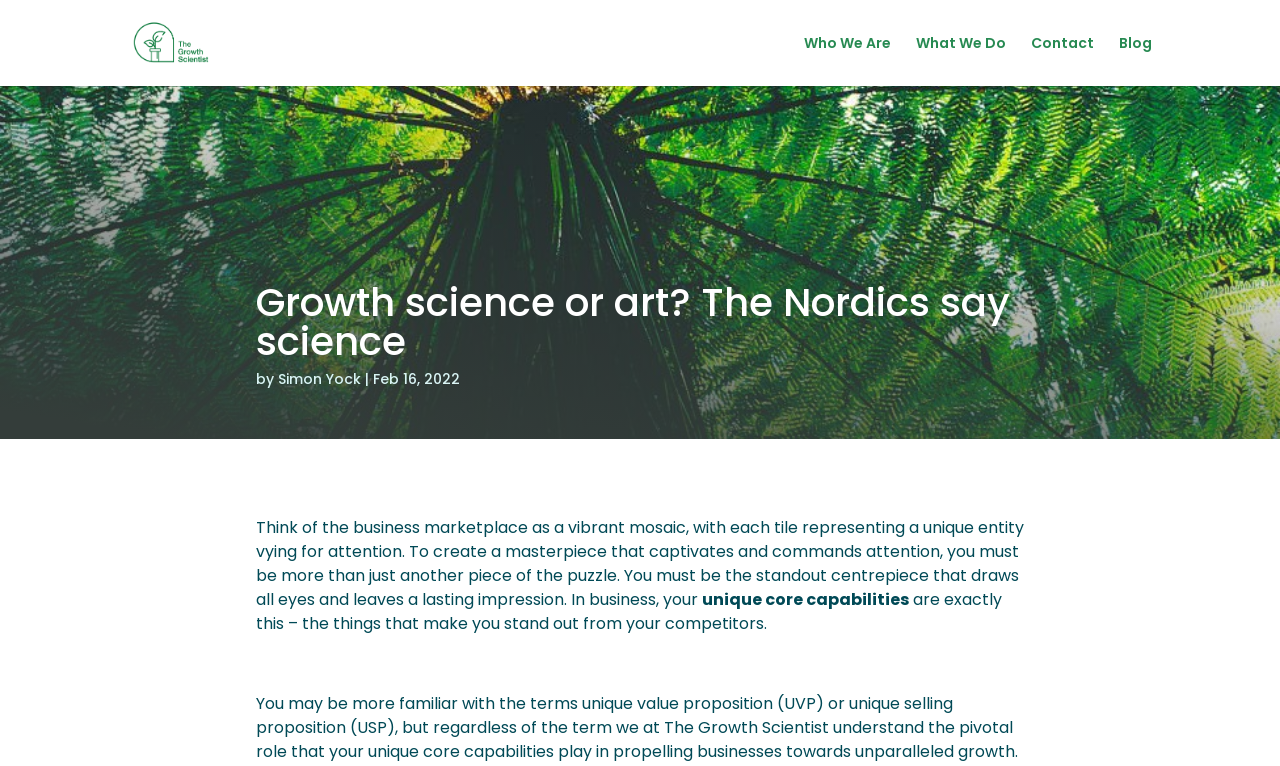What is the principal heading displayed on the webpage?

Growth science or art? The Nordics say science